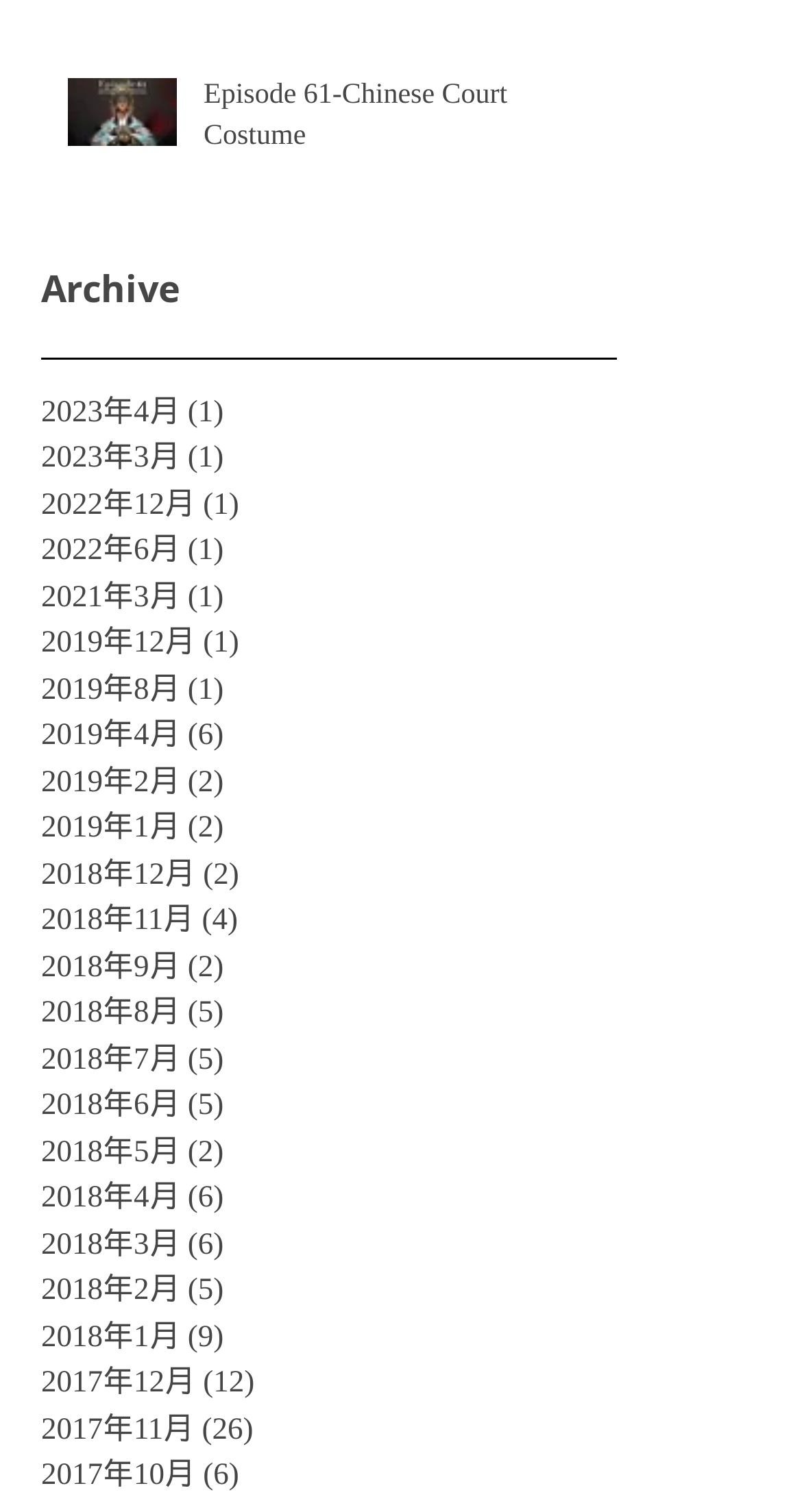Use a single word or phrase to answer this question: 
How many archived articles are there?

30